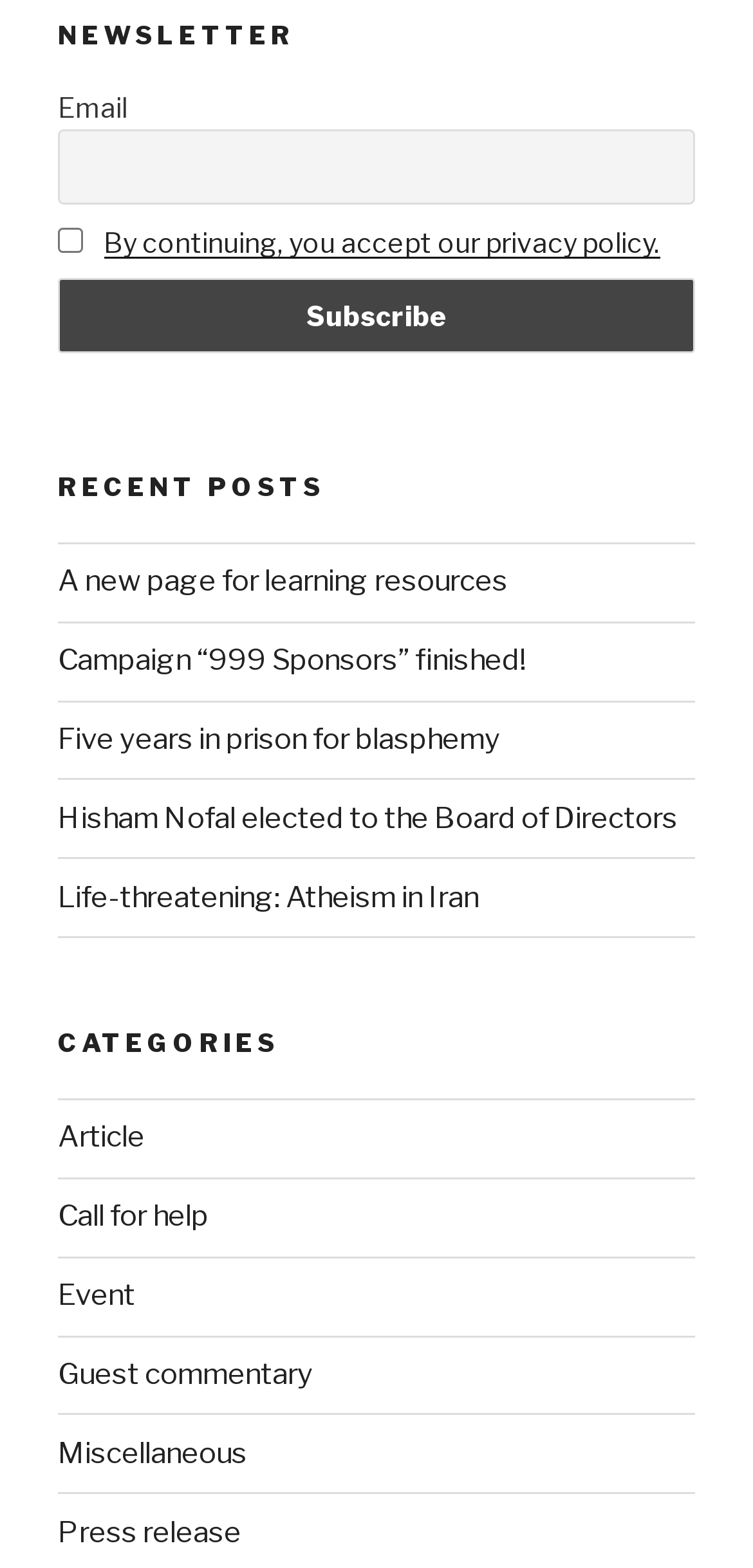How many recent posts are listed?
From the details in the image, answer the question comprehensively.

The recent posts are listed under the 'RECENT POSTS' heading, and there are 5 links listed, namely 'A new page for learning resources', 'Campaign “999 Sponsors” finished!', 'Five years in prison for blasphemy', 'Hisham Nofal elected to the Board of Directors', and 'Life-threatening: Atheism in Iran'.